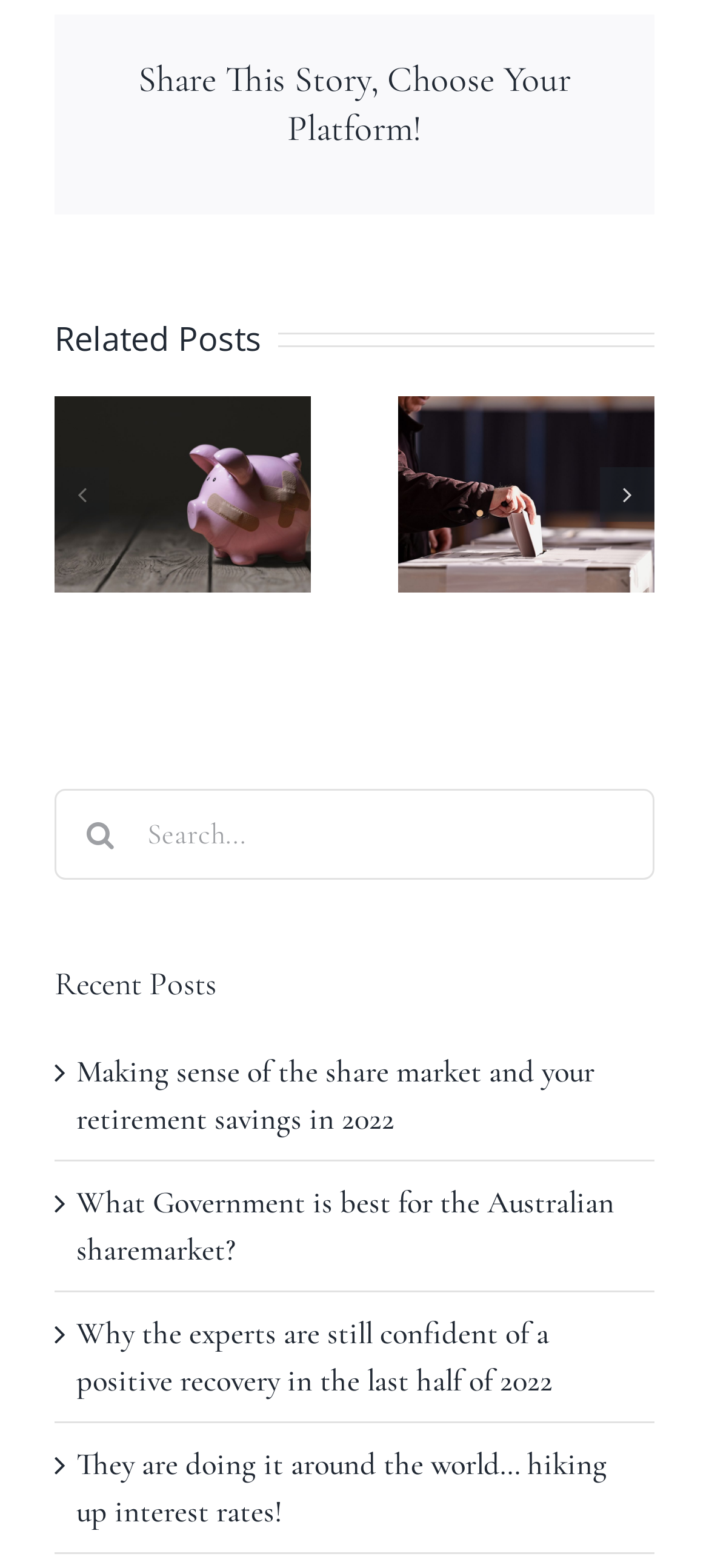Answer with a single word or phrase: 
What is the title of the first related post?

Making sense of the share market and your retirement savings in 2022